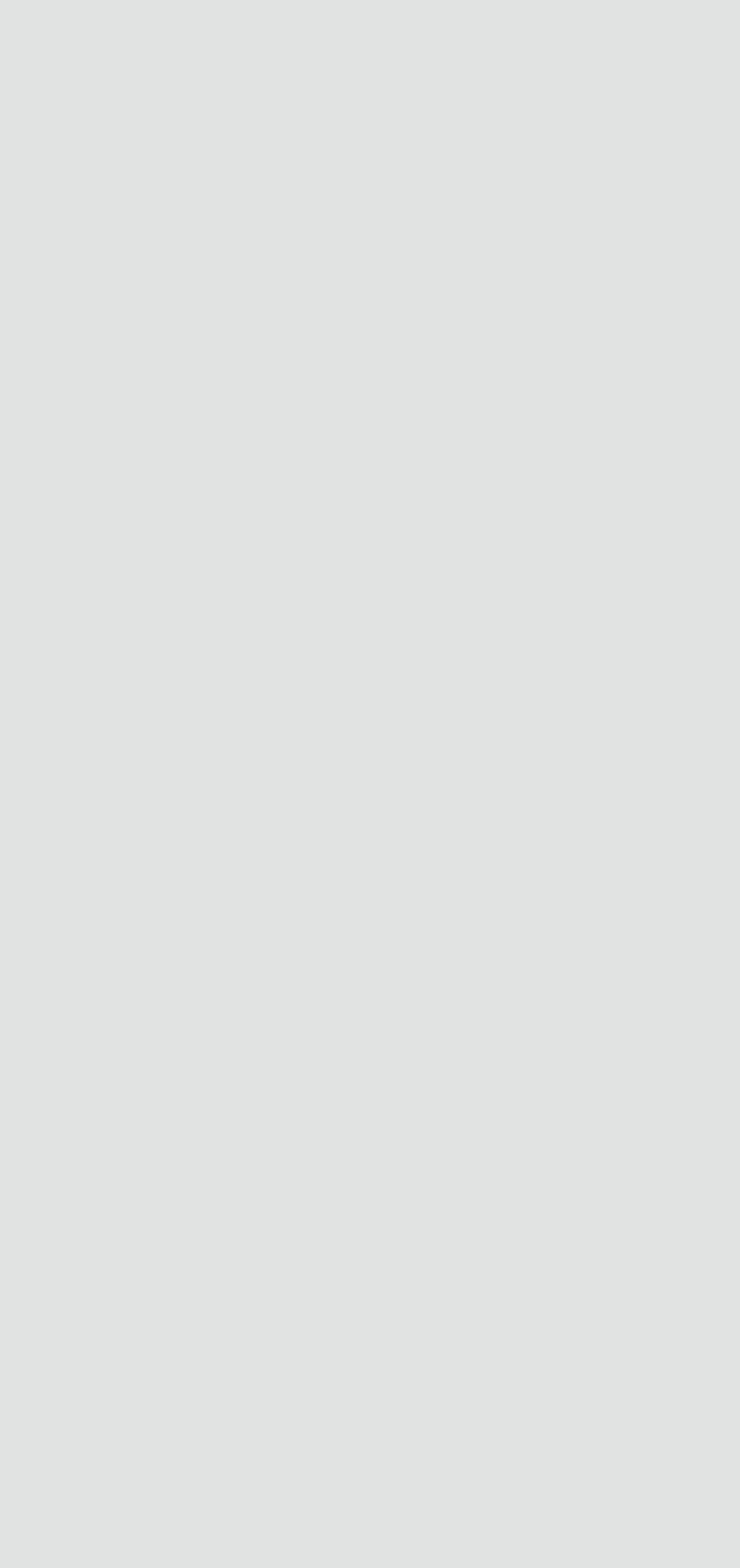What is the purpose of the 'Load Testing' link?
Please give a detailed and elaborate answer to the question based on the image.

The 'Load Testing' link is likely intended to provide information about the company's load testing services, which may be related to the motor repairs and other services offered on the webpage. The link is placed among other services, suggesting that it is an important aspect of the company's offerings.